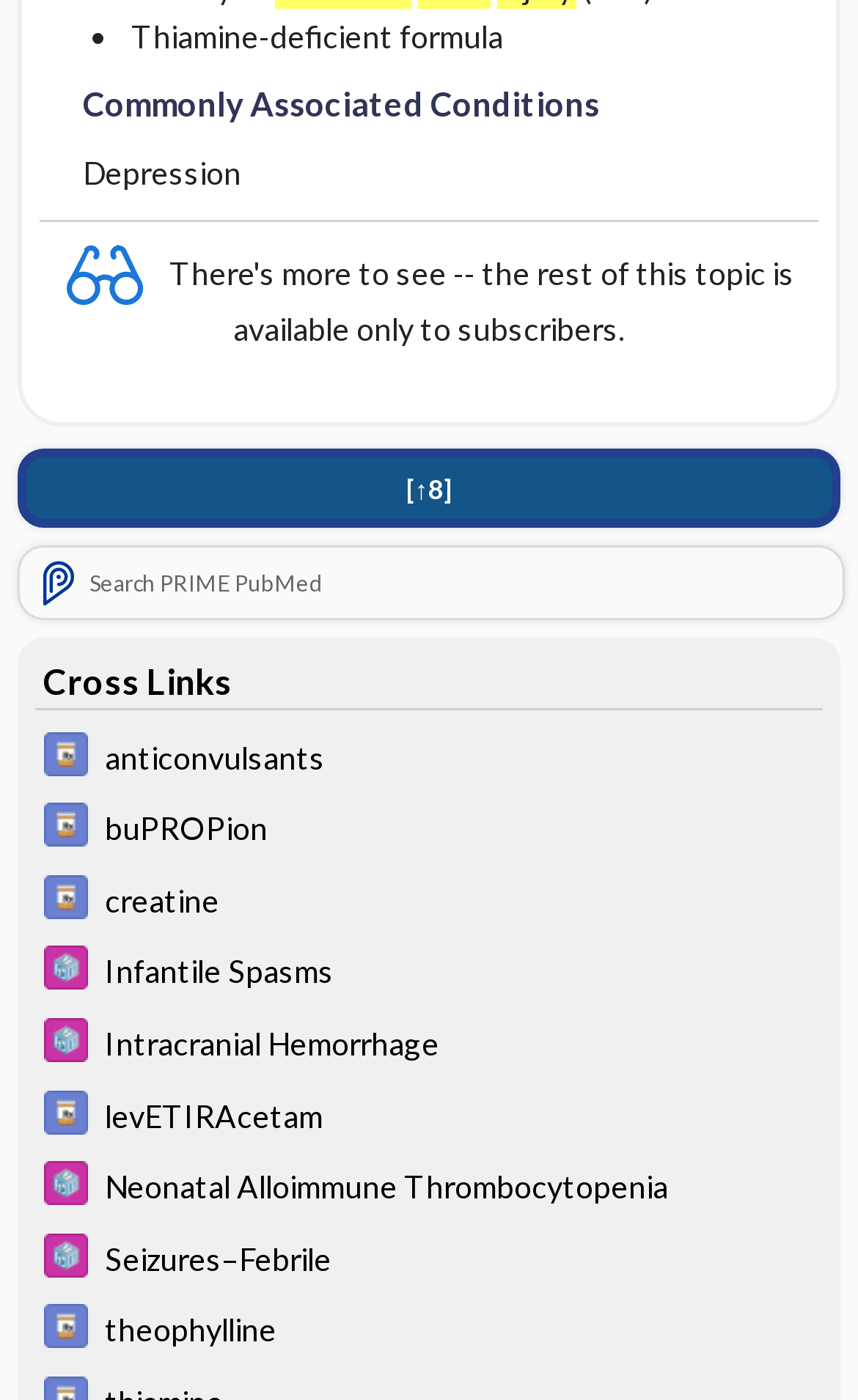Please identify the bounding box coordinates of the element I should click to complete this instruction: 'Search PRIME PubMed'. The coordinates should be given as four float numbers between 0 and 1, like this: [left, top, right, bottom].

[0.023, 0.177, 0.983, 0.227]